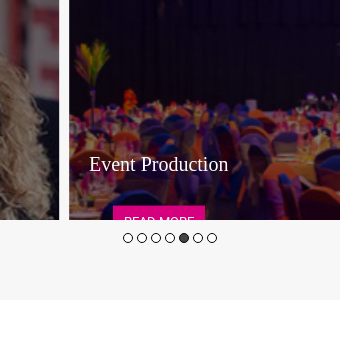Describe thoroughly the contents of the image.

This image features a vibrant display related to "Event Production," highlighting an elegantly arranged venue for an event. The setup includes colorful chairs and tables, creating a festive atmosphere suitable for gatherings or celebrations. Accompanying the image is the heading "Event Production" and a "READ MORE" link, inviting viewers to learn more about the services offered in event management. This section emphasizes the company's commitment to providing comprehensive and visually appealing event experiences.